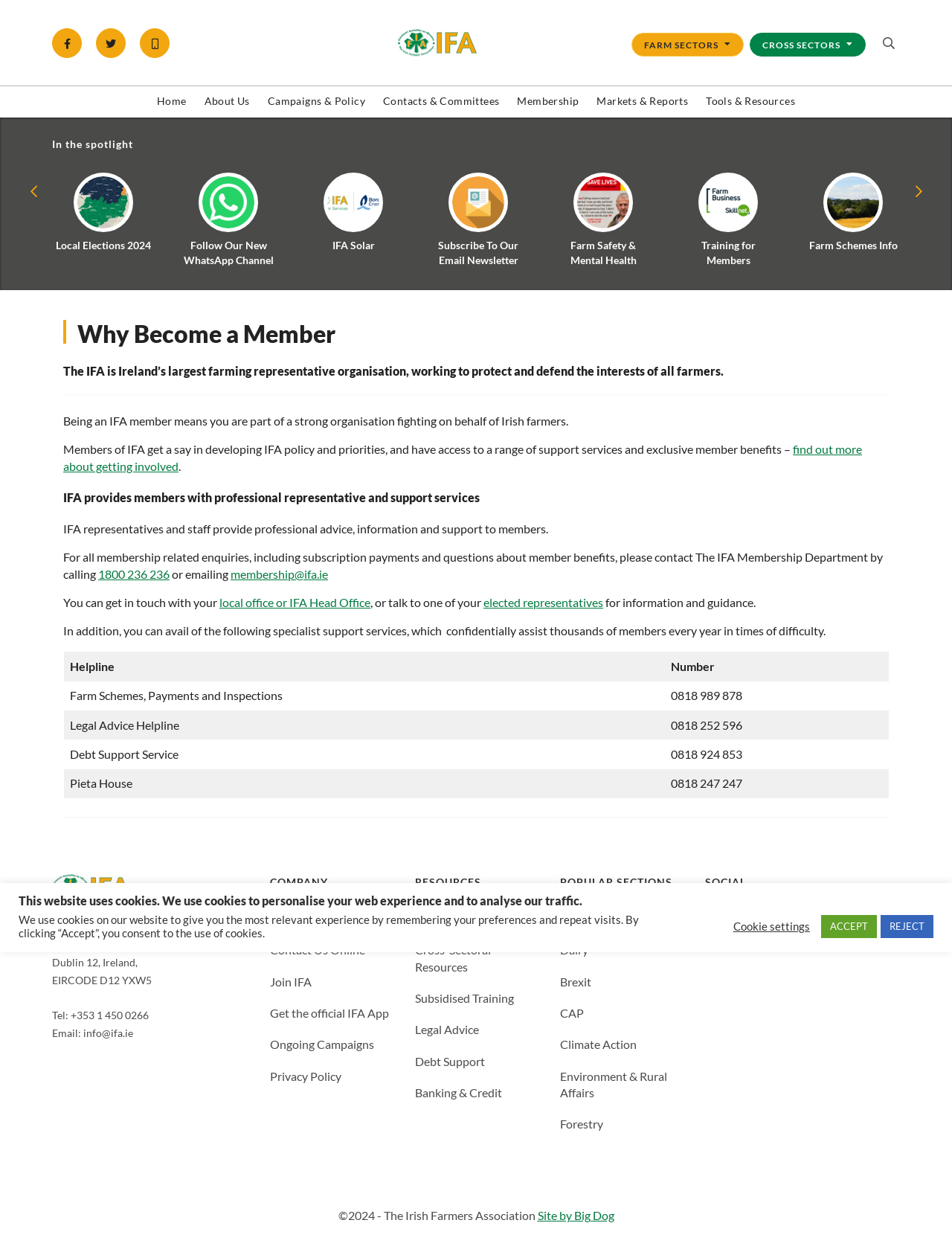Based on the image, please elaborate on the answer to the following question:
What is the purpose of the IFA?

I inferred the answer by reading the webpage content, specifically the sentence 'The IFA is Ireland’s largest farming representative organisation, working to protect and defend the interests of all farmers.' which clearly states the purpose of the IFA.